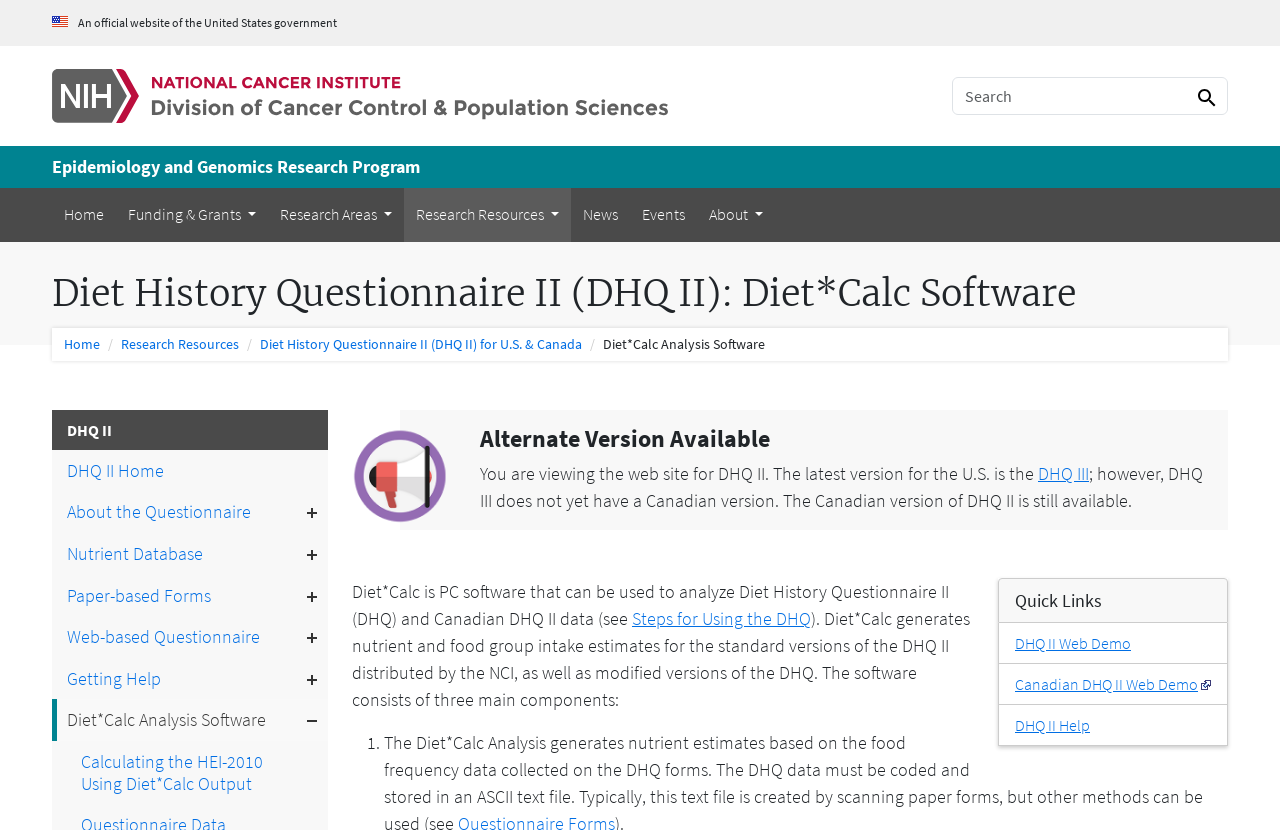Find the headline of the webpage and generate its text content.

Diet History Questionnaire II (DHQ II): Diet*Calc Software